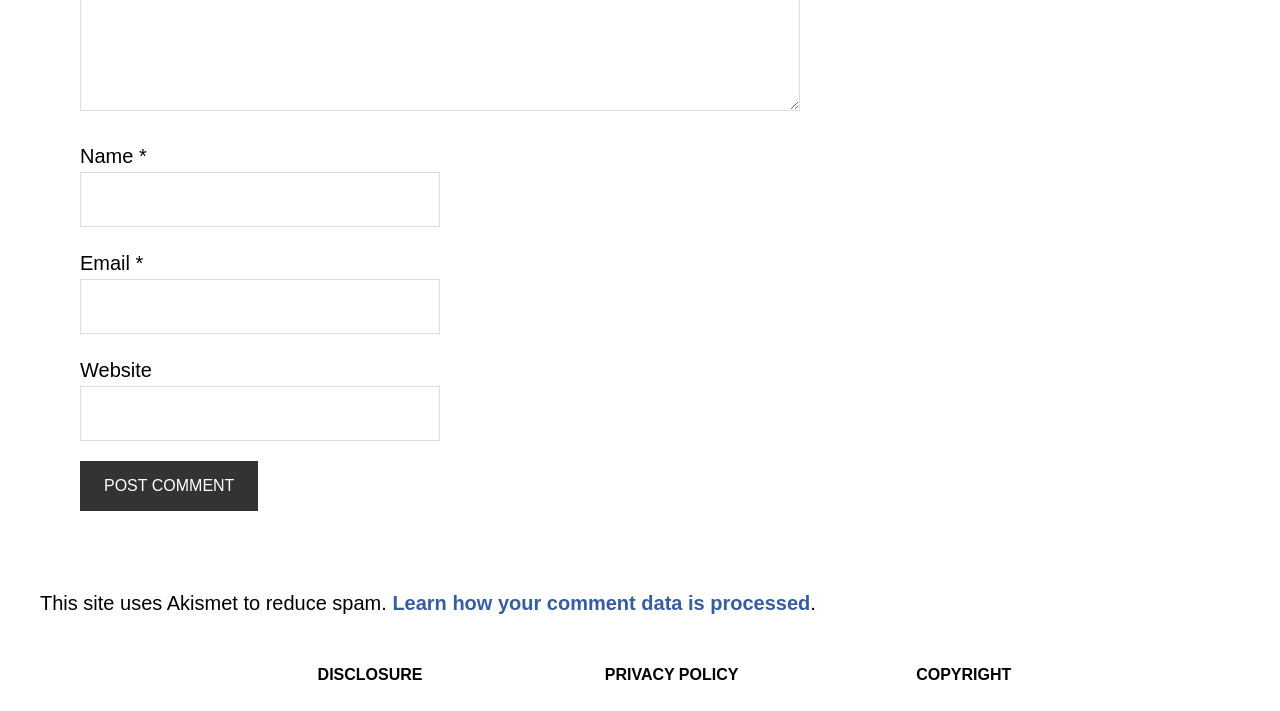Can you specify the bounding box coordinates of the area that needs to be clicked to fulfill the following instruction: "Post a comment"?

[0.062, 0.648, 0.202, 0.719]